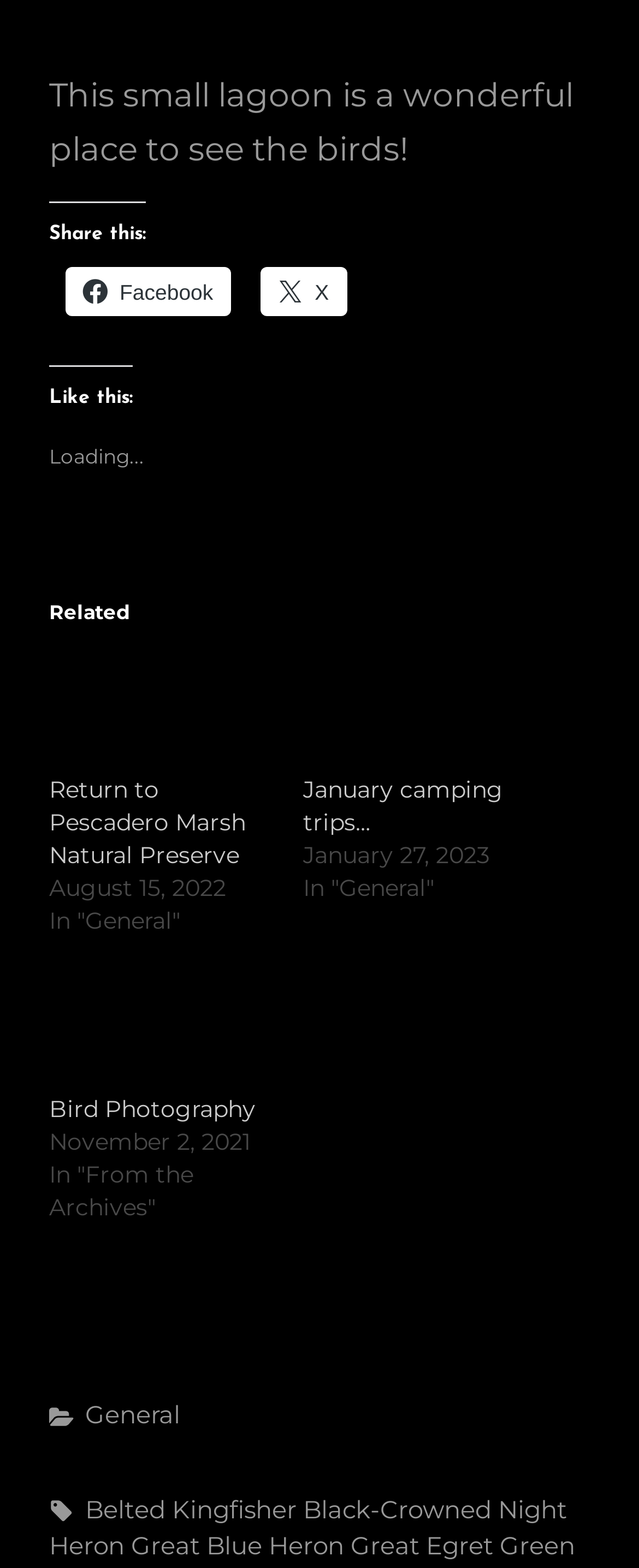What is the title of the first related article?
Please provide a comprehensive answer based on the contents of the image.

The first related article is titled 'Return to Pescadero Marsh Natural Preserve', which is indicated by the heading element with the same text.